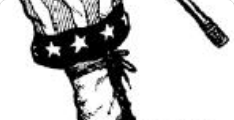Give a one-word or one-phrase response to the question: 
What is the theme suggested by the sleeve?

patriotic